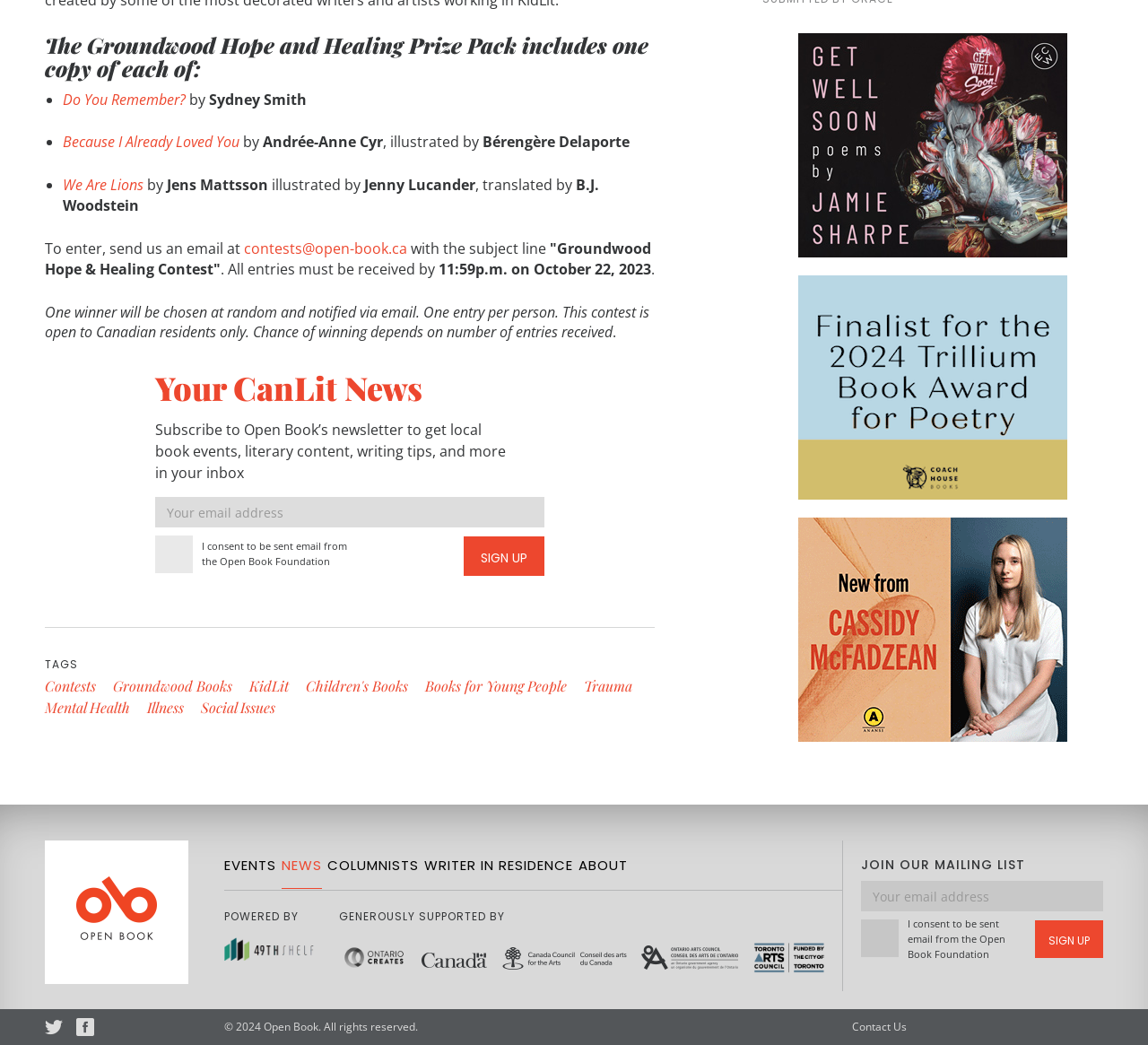Examine the image and give a thorough answer to the following question:
What is the deadline for entering the Groundwood Hope & Healing Contest?

The webpage states that all entries must be received by 11:59 p.m. on October 22, 2023, which implies that this is the deadline for entering the contest.